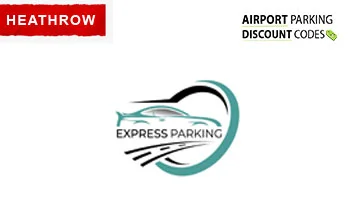Offer a meticulous description of the image.

The image features the logo of "Express Parking," prominently displayed with a sleek design that suggests speed and convenience. The logo includes a stylized car graphic, indicating a focus on parking services, and is encircled by a dynamic swirl, adding a sense of movement. Above the logo, the word "HEATHROW" is highlighted in bold red, indicating the specific airport connected to this service. The top right corner includes the text "AIRPORT PARKING DISCOUNT CODES," suggesting promotional offers available for travelers seeking cost-effective parking solutions. This image conveys a message of efficient airport parking, aimed at enhancing the travel experience.